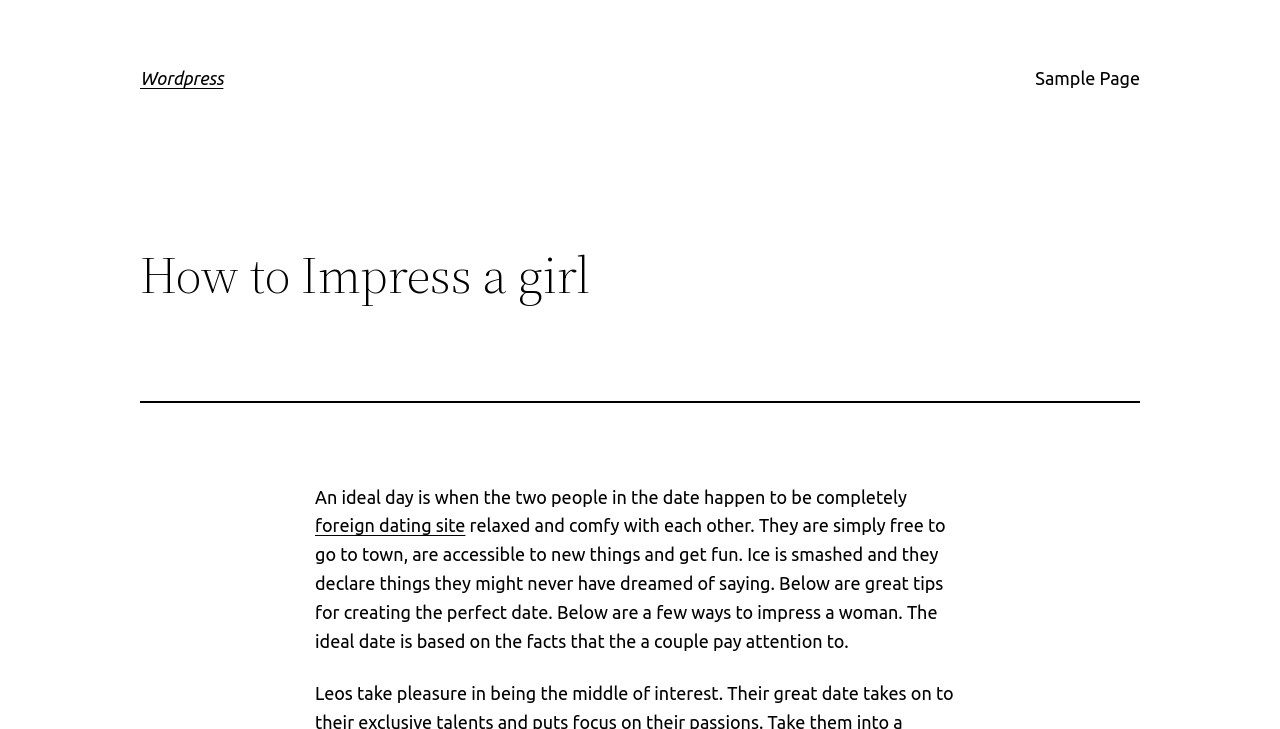What is the author's goal?
Please craft a detailed and exhaustive response to the question.

The author's goal appears to be to help readers, likely men, impress a girl on a date. The article provides tips and advice on how to create a perfect date, suggesting that the author is trying to assist or guide the reader in achieving this goal.